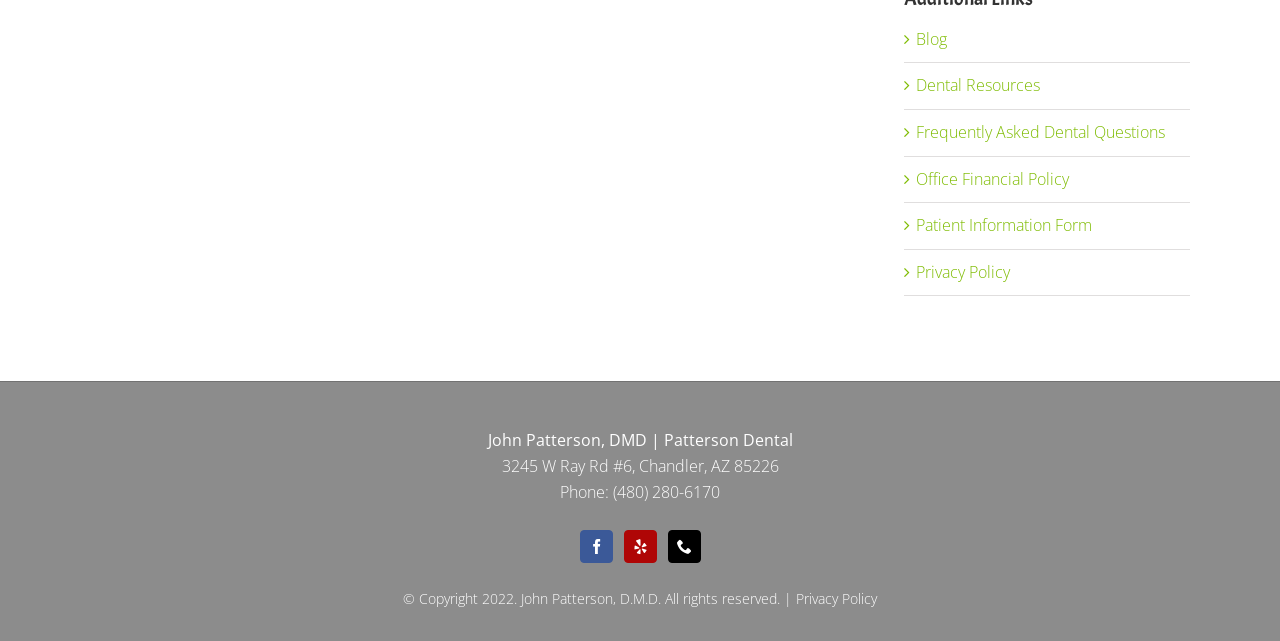What year is the copyright of the webpage?
Examine the screenshot and reply with a single word or phrase.

2022